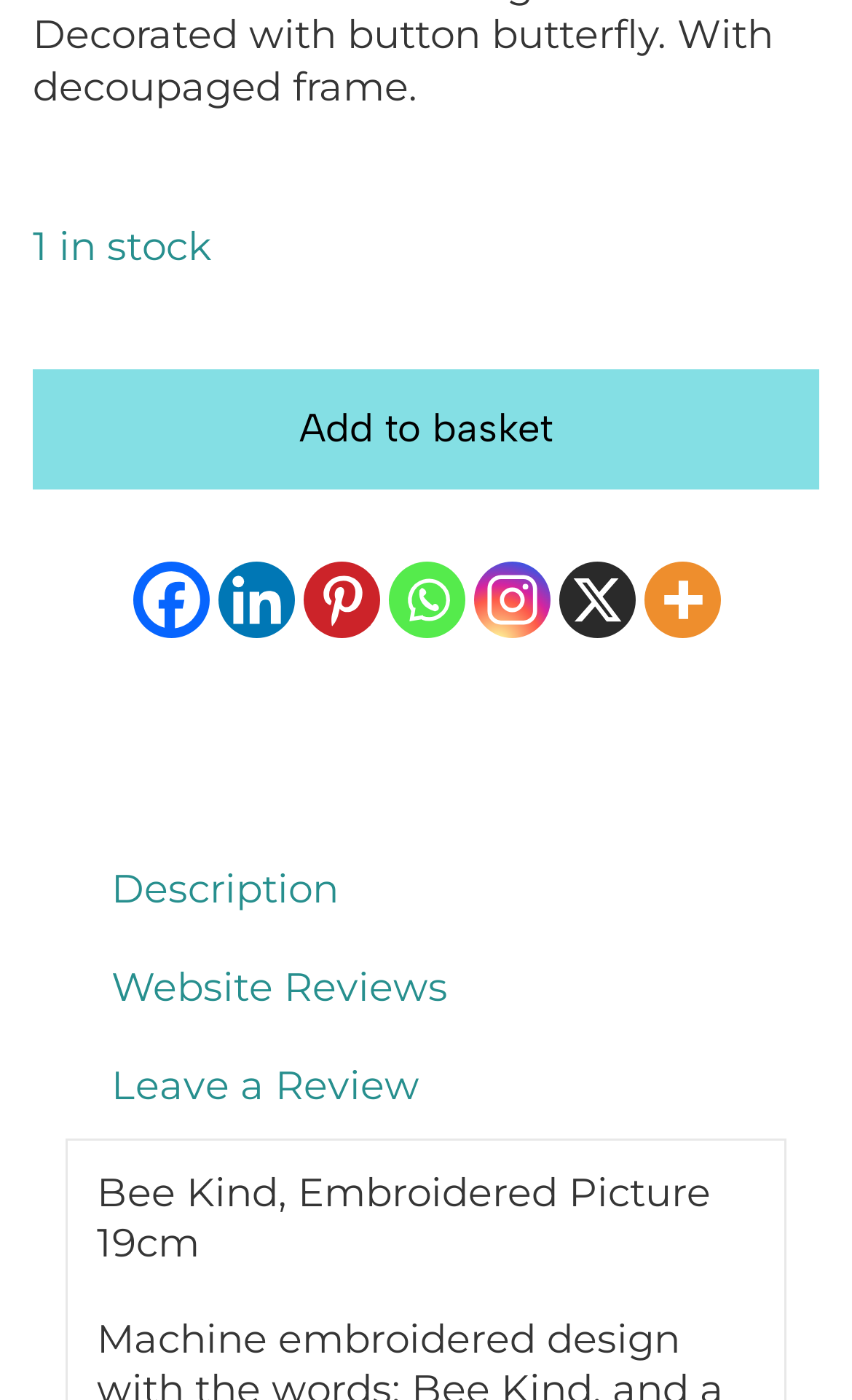What is the current stock of the product?
Kindly give a detailed and elaborate answer to the question.

I found the answer by looking at the StaticText element with the text '1 in stock' at the top of the page, which indicates the current availability of the product.